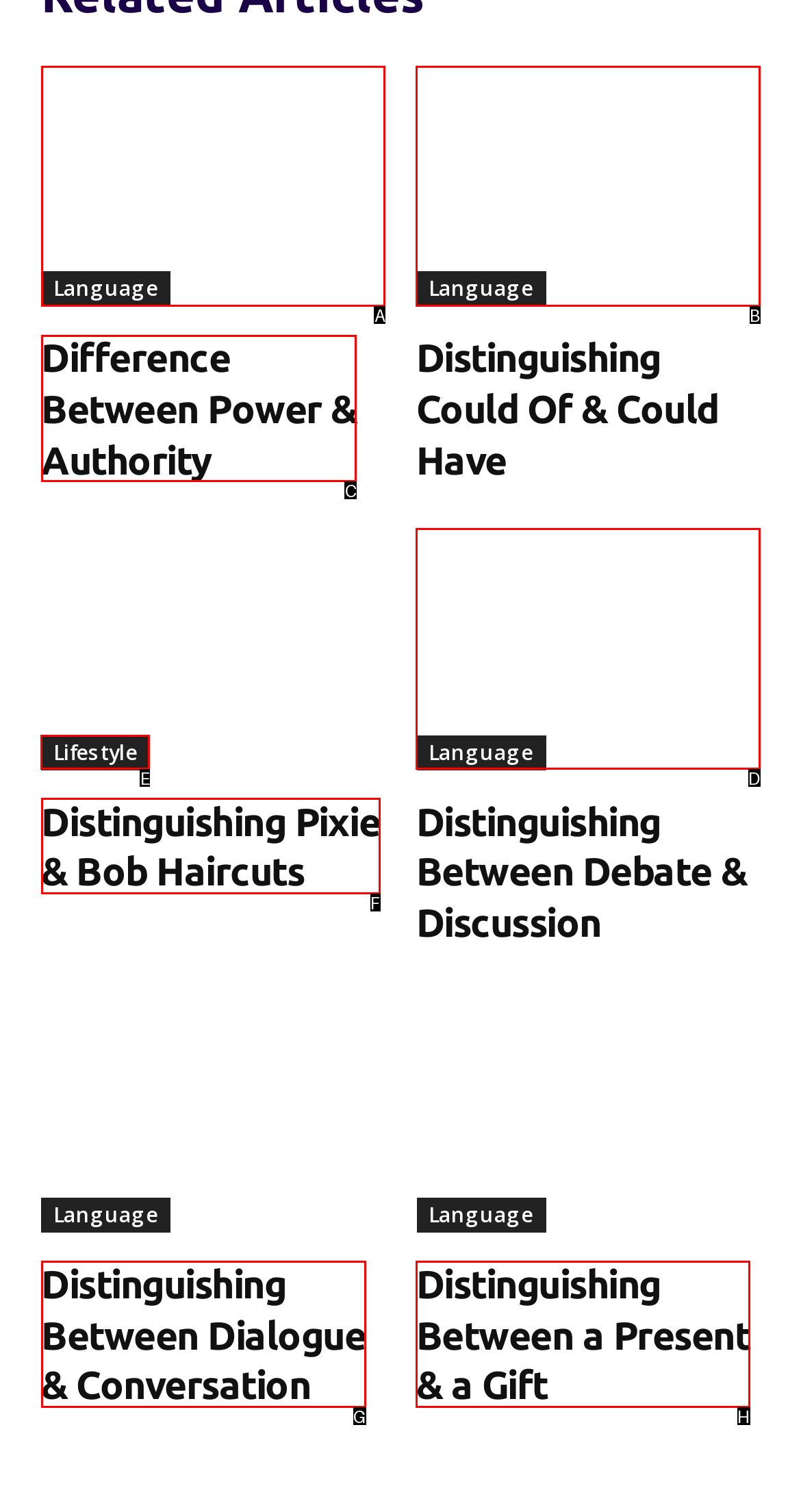Which choice should you pick to execute the task: visit the 'Lifestyle' page
Respond with the letter associated with the correct option only.

E